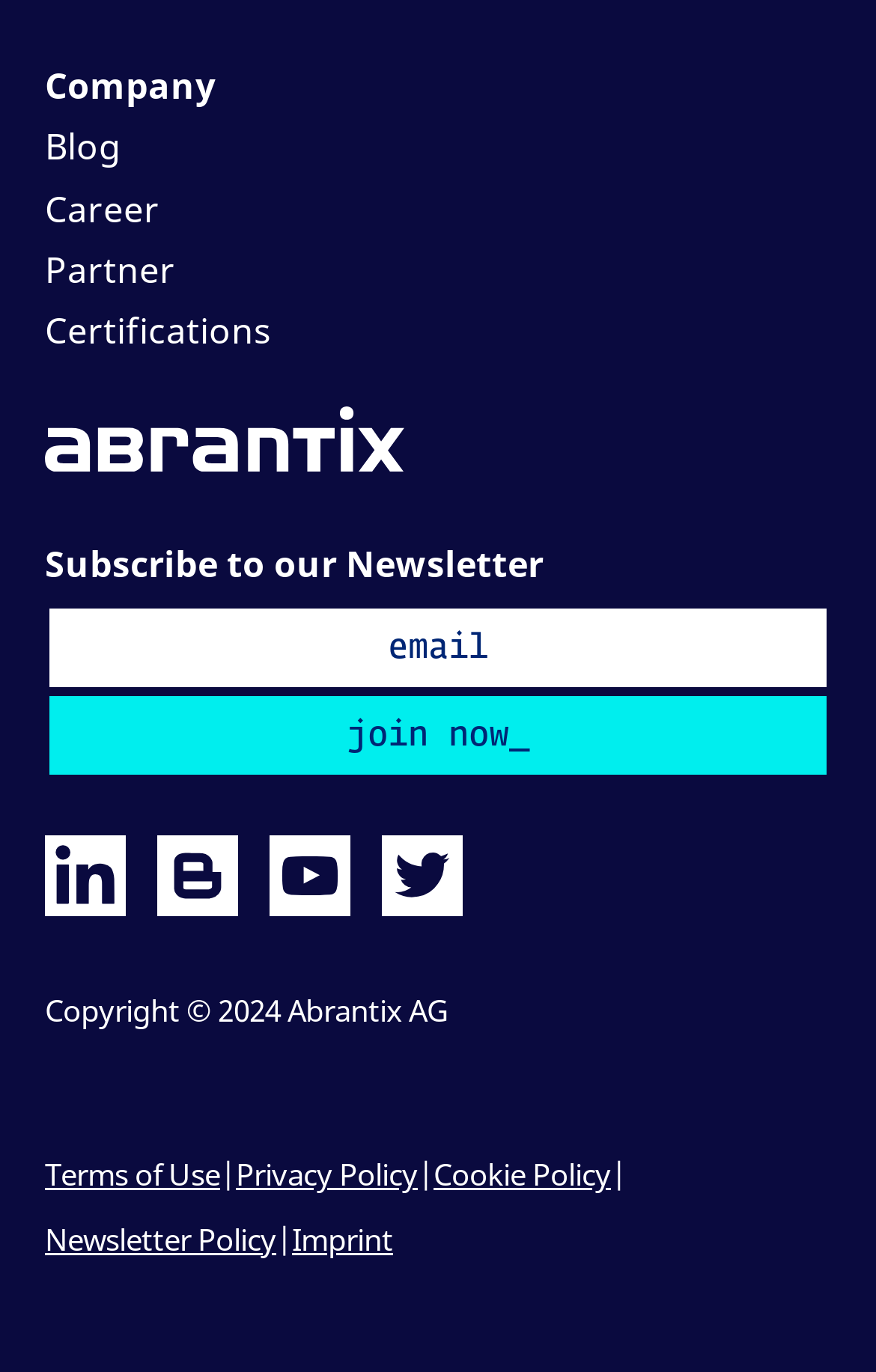What is the purpose of the textbox?
Based on the screenshot, provide a one-word or short-phrase response.

Subscribe to newsletter